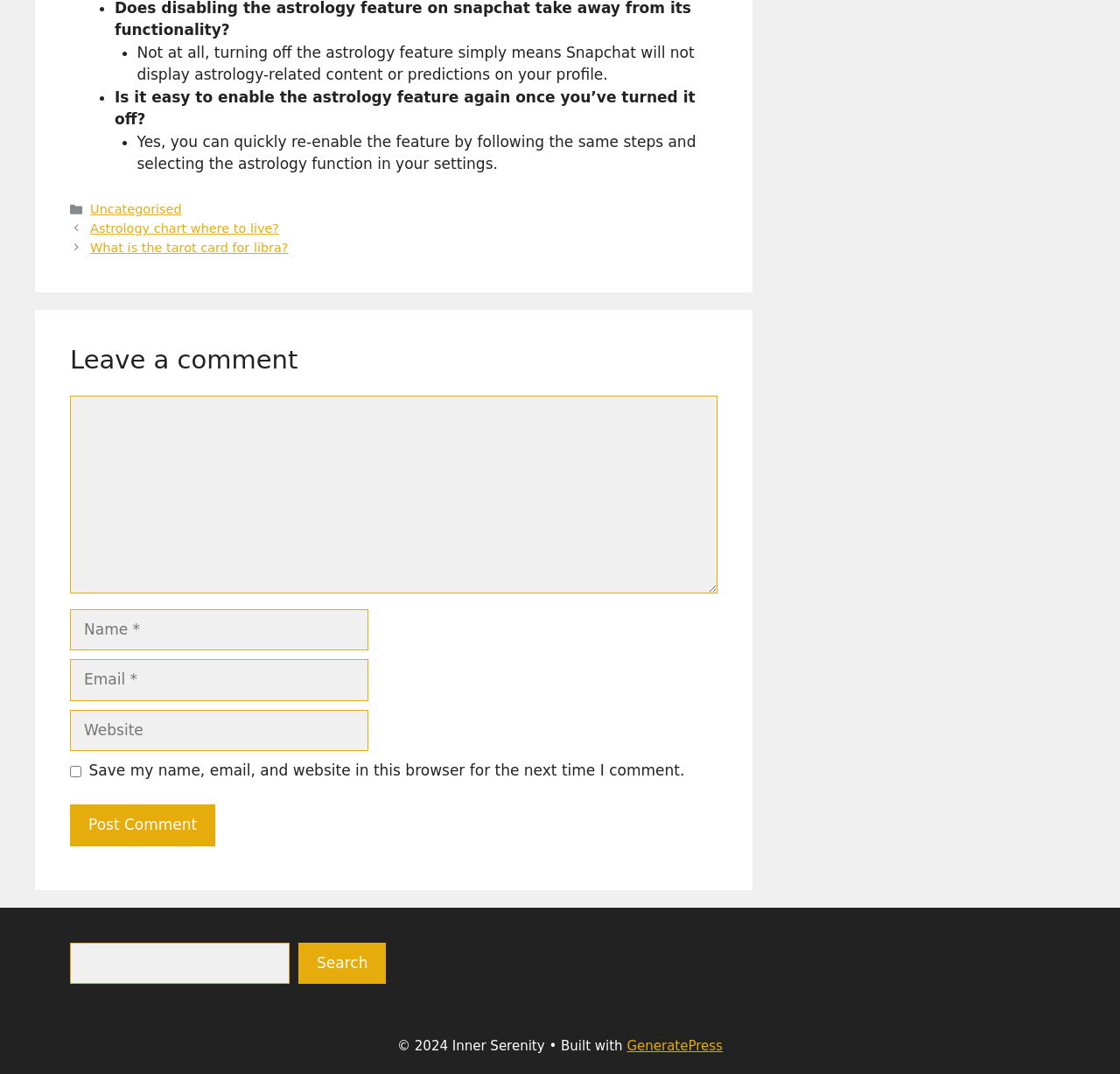Based on the image, give a detailed response to the question: How many textboxes are required in the comment form?

I found three required textboxes in the comment form: 'Comment', 'Name', and 'Email'.